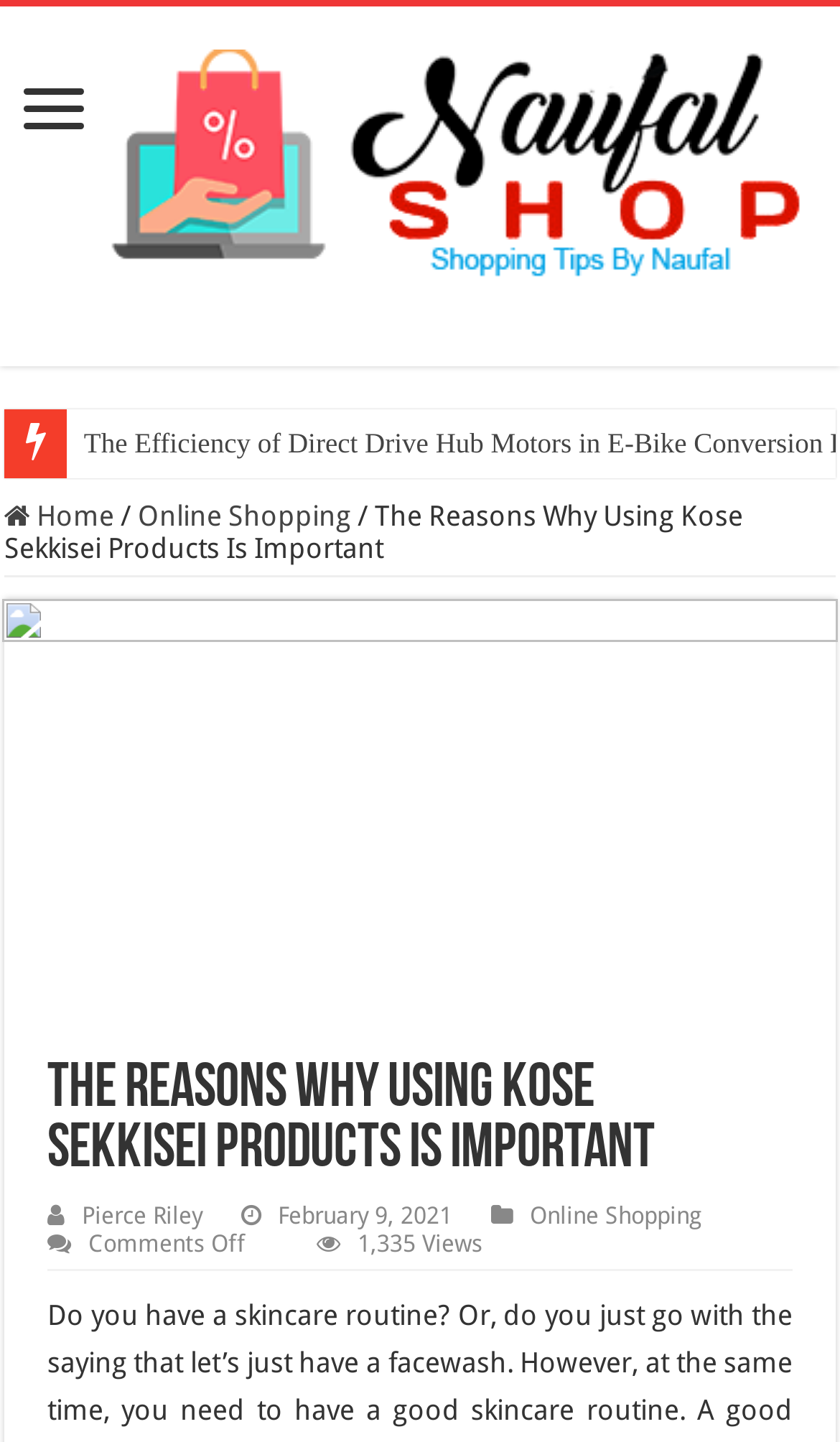Based on the element description: "FAQs", identify the UI element and provide its bounding box coordinates. Use four float numbers between 0 and 1, [left, top, right, bottom].

None